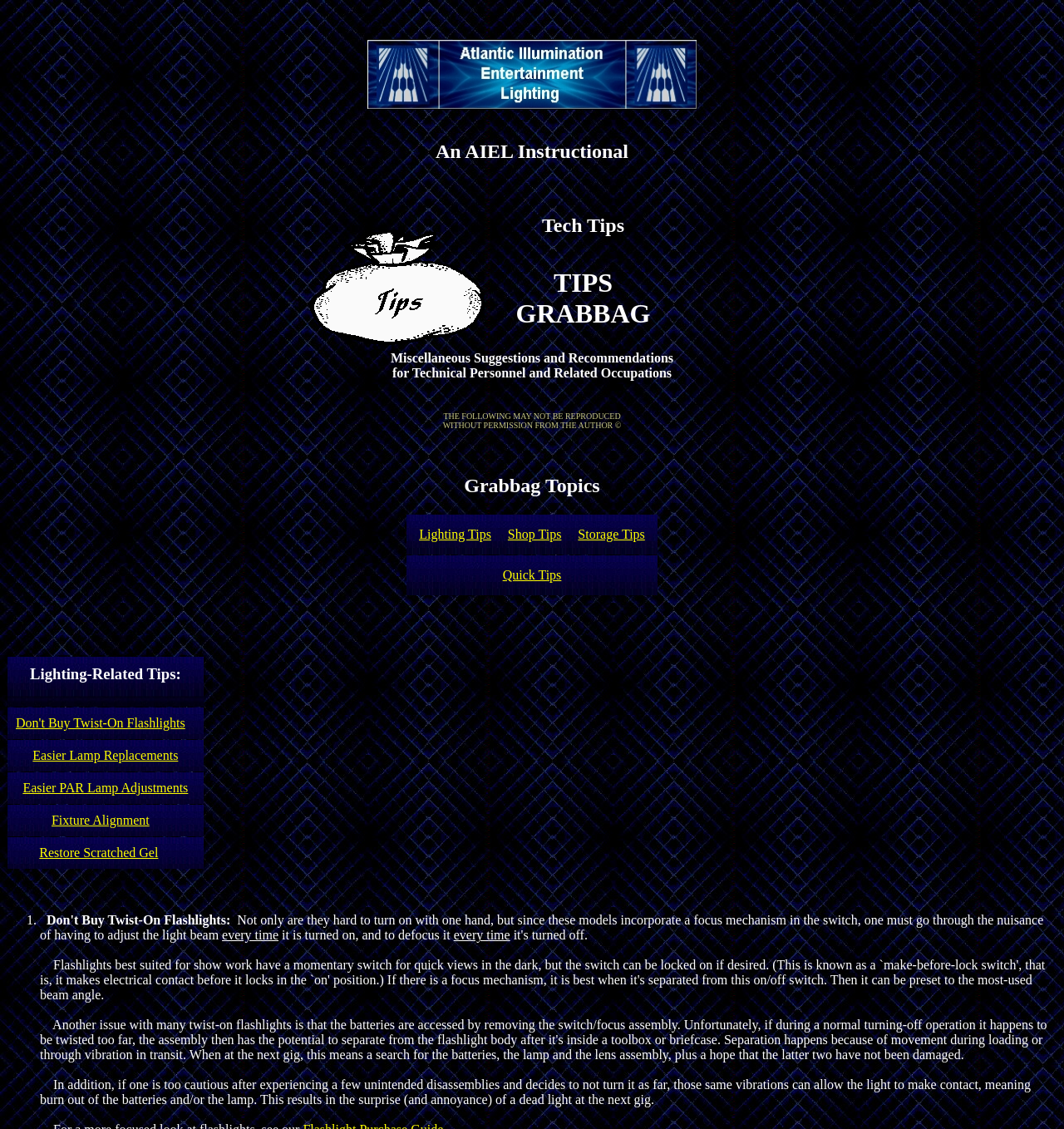Identify the bounding box coordinates necessary to click and complete the given instruction: "Click on Quick Tips".

[0.472, 0.503, 0.528, 0.515]